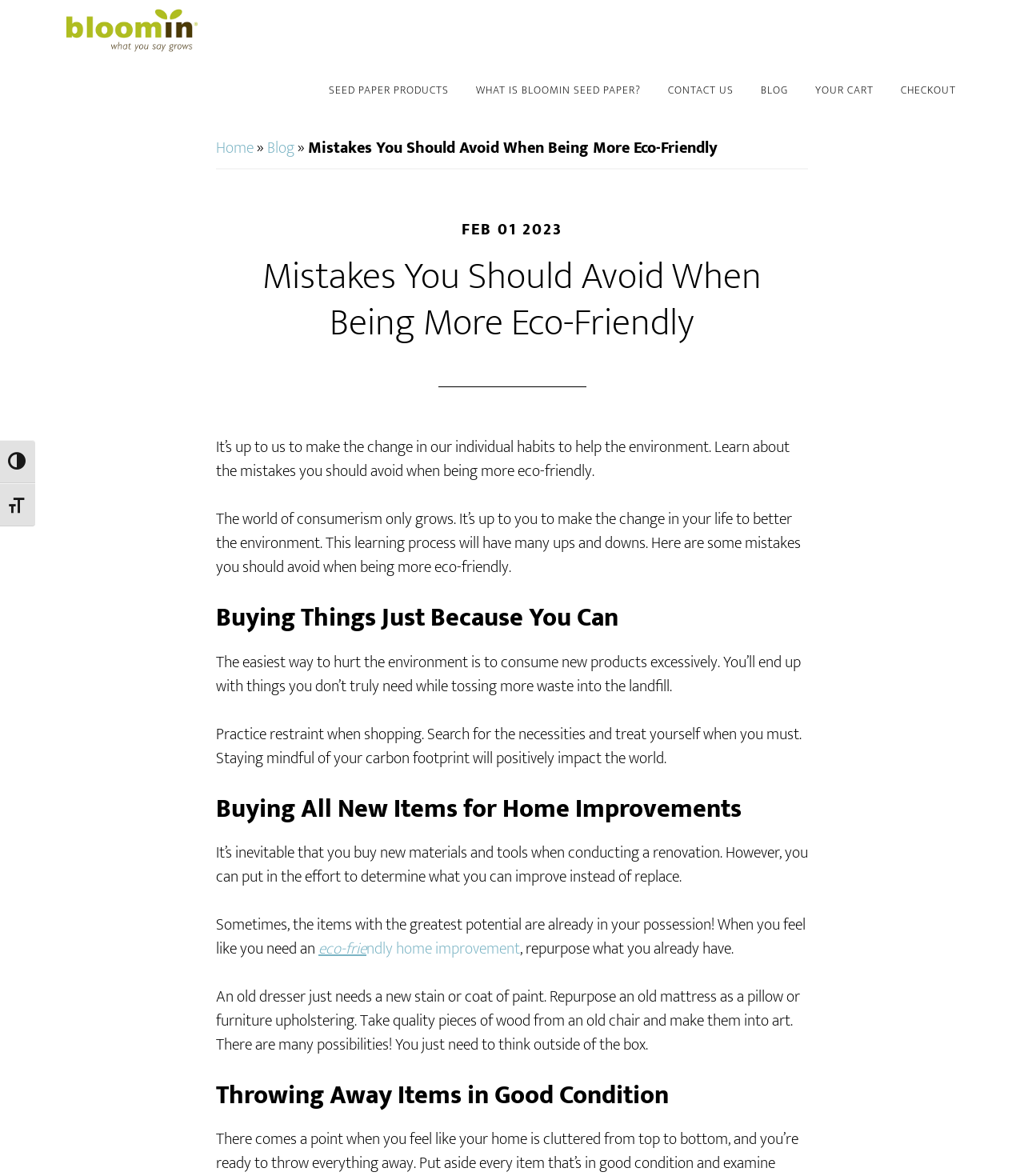Identify the bounding box coordinates of the region that should be clicked to execute the following instruction: "Contact us".

[0.641, 0.052, 0.728, 0.103]